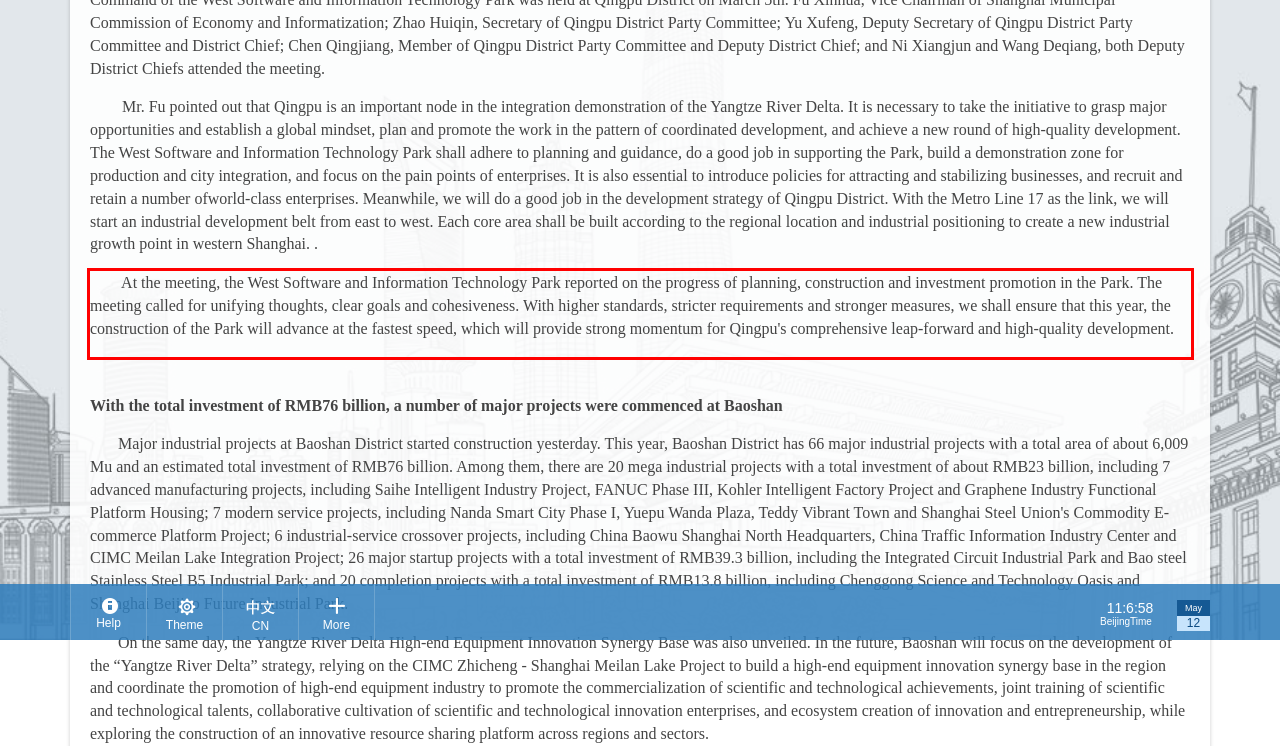Observe the screenshot of the webpage, locate the red bounding box, and extract the text content within it.

At the meeting, the West Software and Information Technology Park reported on the progress of planning, construction and investment promotion in the Park. The meeting called for unifying thoughts, clear goals and cohesiveness. With higher standards, stricter requirements and stronger measures, we shall ensure that this year, the construction of the Park will advance at the fastest speed, which will provide strong momentum for Qingpu's comprehensive leap-forward and high-quality development.